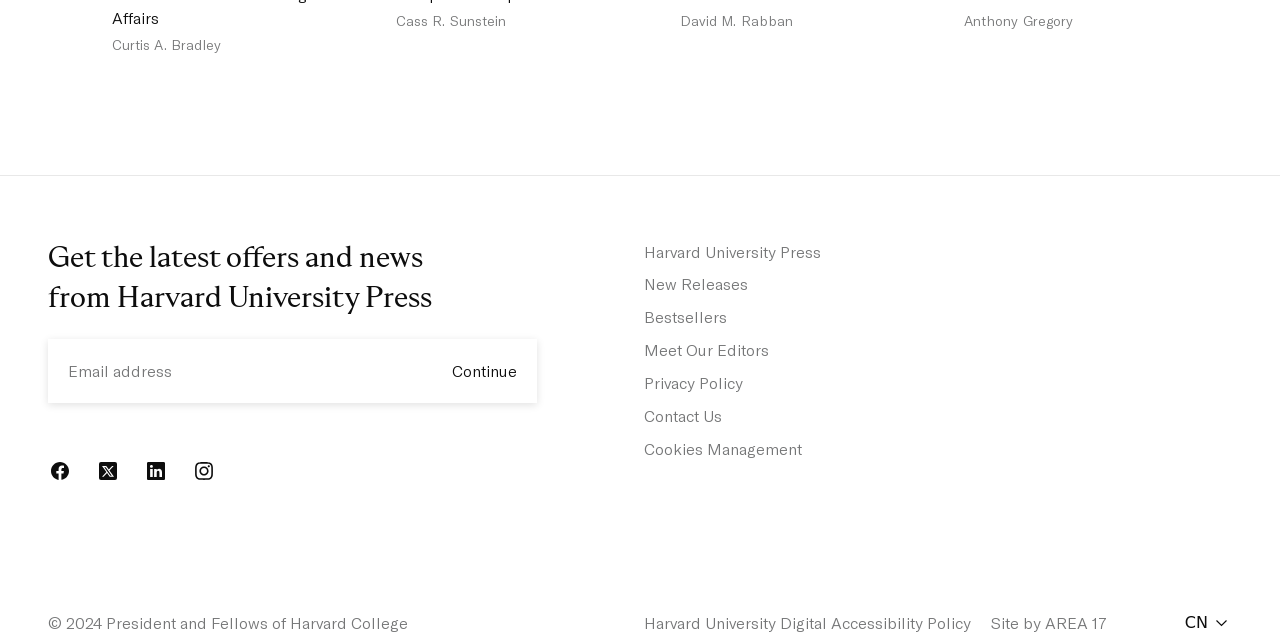Specify the bounding box coordinates (top-left x, top-left y, bottom-right x, bottom-right y) of the UI element in the screenshot that matches this description: Harvard University Digital Accessibility Policy

[0.503, 0.958, 0.759, 0.987]